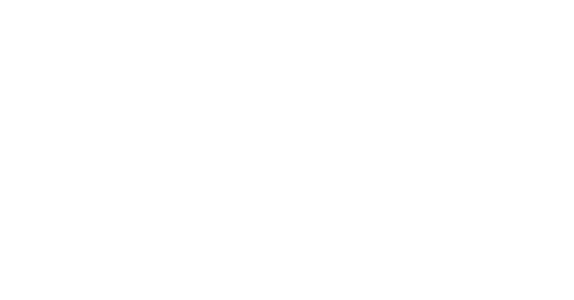Break down the image and provide a full description, noting any significant aspects.

The image depicts the logo for the OECD Forum Series 2023, focusing on "The School-to-Work Transition." This virtual event aims to address the challenges young people face in transitioning from education to the workforce, particularly in the context of the disruptions caused by the COVID-19 pandemic. The forum will highlight the impact of digitalization, the green transition, and demographic changes on skill requirements, offering insights from a recent six-country survey addressing these issues. Presentations and discussions will feature prominent figures such as Andreas Schleicher from the OECD and involve a panel exploring potential solutions to aid young individuals in navigating their professional journeys.